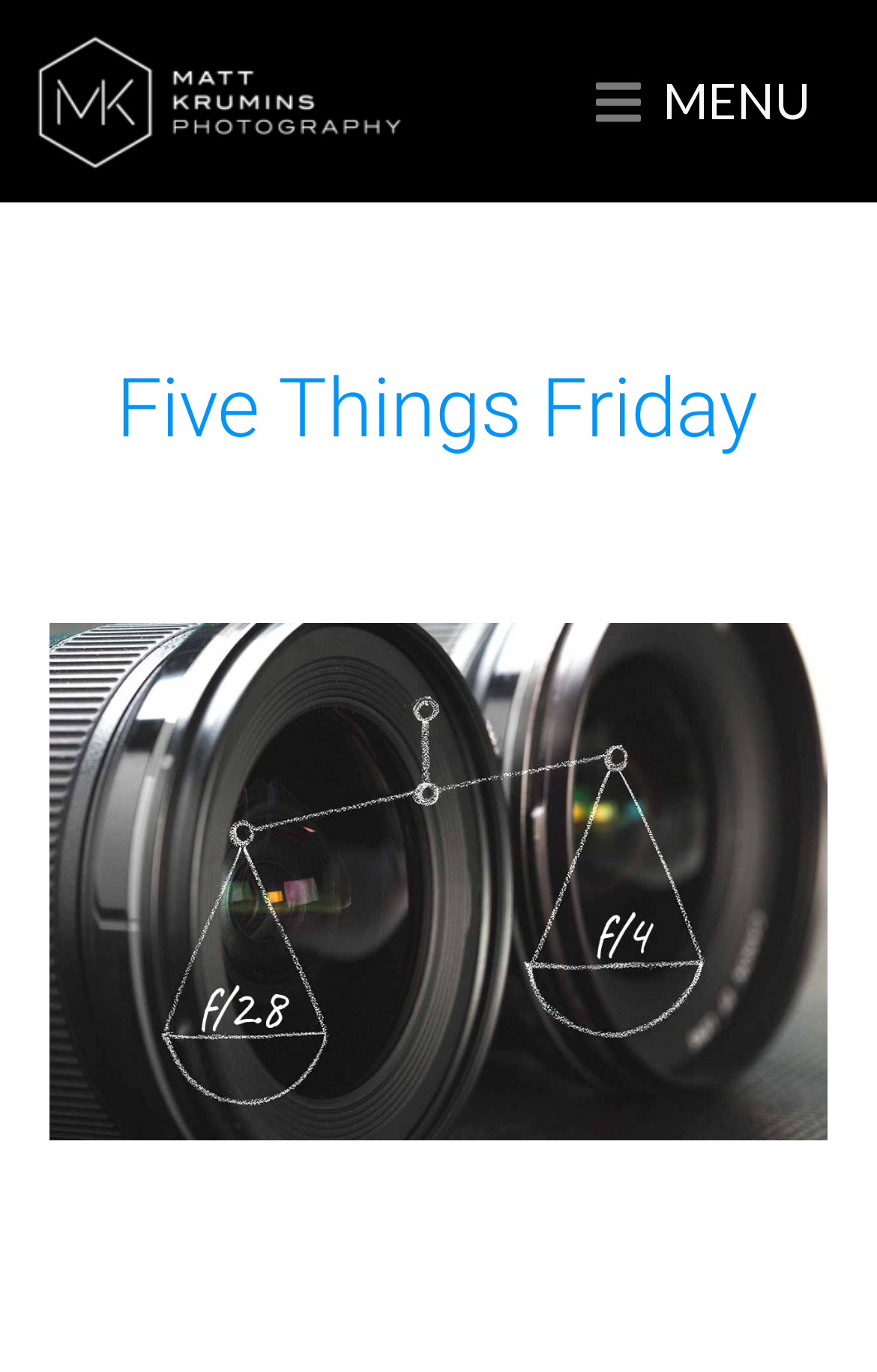Provide the bounding box coordinates of the HTML element this sentence describes: "alt="MKP-Logo-Horizontal-White" title="MKP-Logo-Horizontal-White"". The bounding box coordinates consist of four float numbers between 0 and 1, i.e., [left, top, right, bottom].

[0.026, 0.016, 0.474, 0.132]